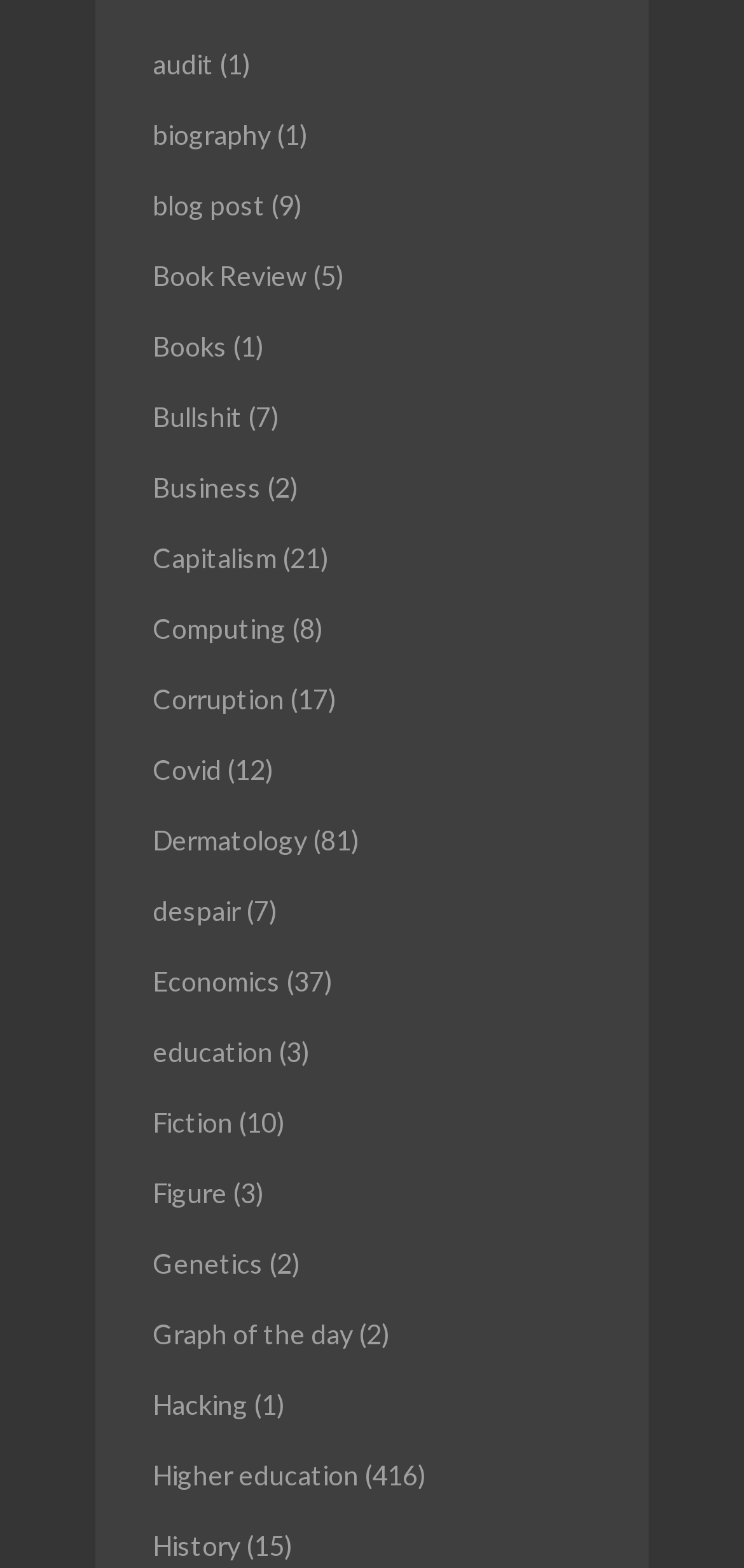Please locate the bounding box coordinates of the region I need to click to follow this instruction: "read blog post".

[0.205, 0.12, 0.356, 0.141]